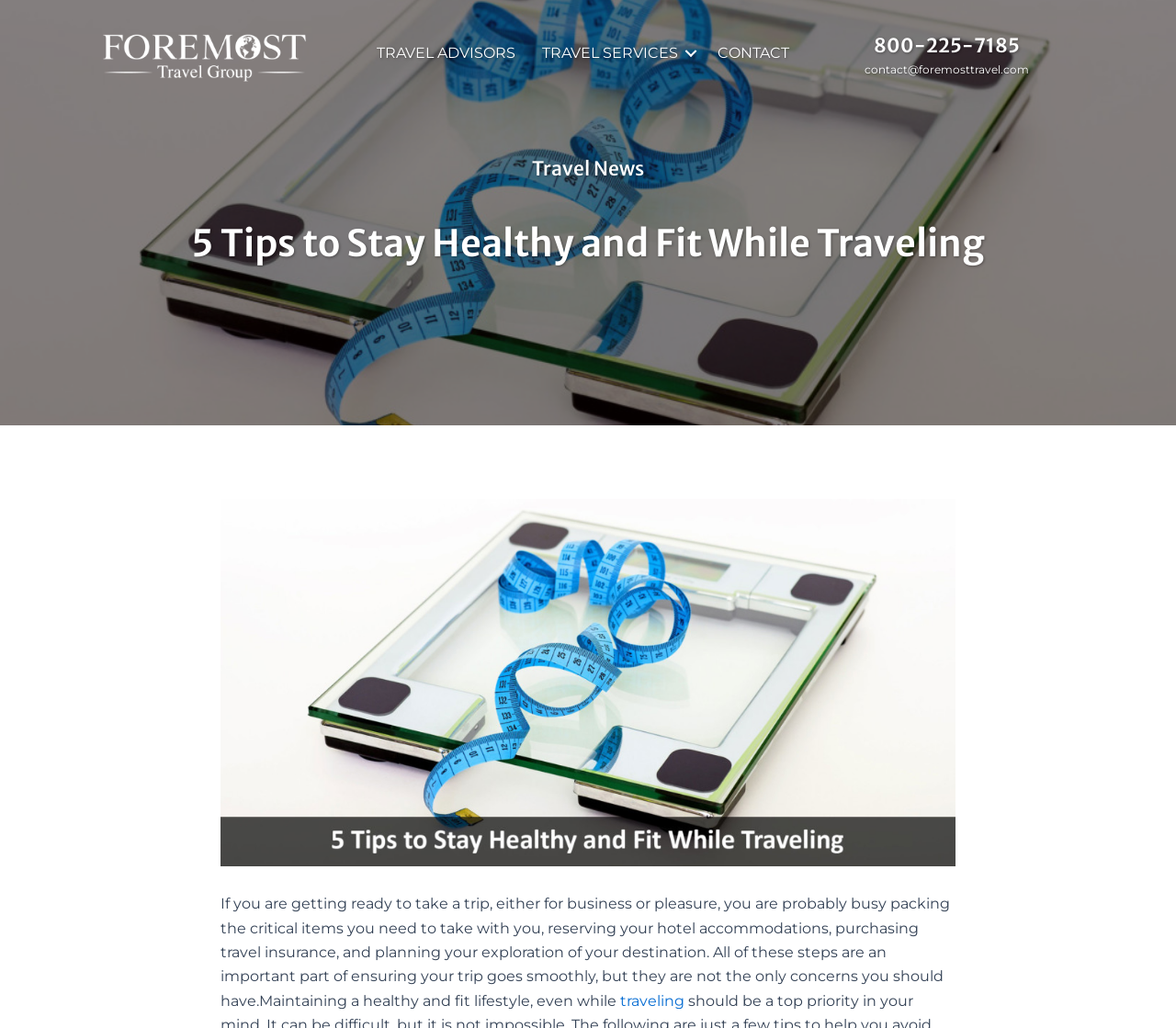Determine the bounding box coordinates for the area that needs to be clicked to fulfill this task: "Contact Giftdonna via email". The coordinates must be given as four float numbers between 0 and 1, i.e., [left, top, right, bottom].

None